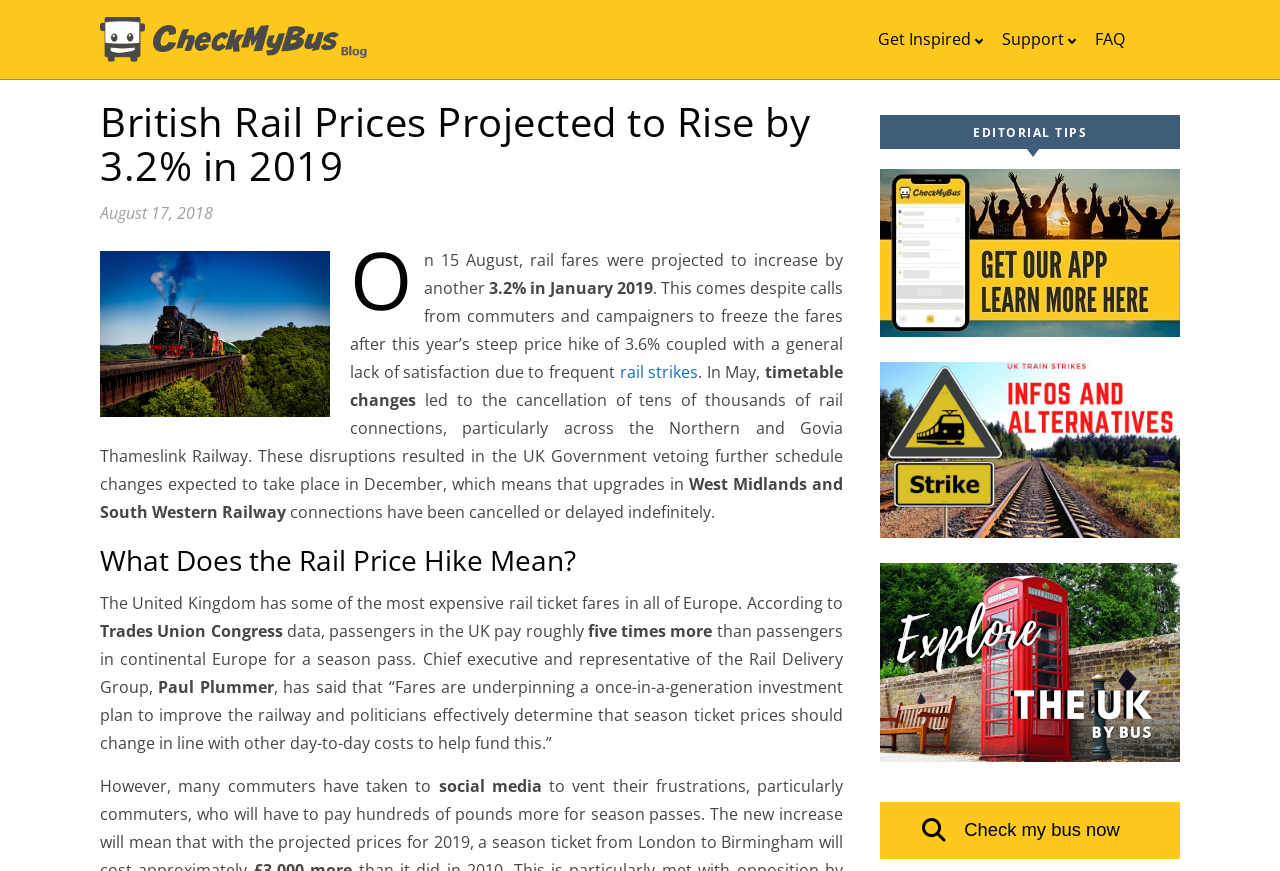What is the name of the app mentioned in the article?
Utilize the information in the image to give a detailed answer to the question.

The article mentions the CheckMyBus App in the section titled 'EDITORIAL TIPS', which provides links to related articles and resources. The app is mentioned as a way to 'Meet friends and See the World'.